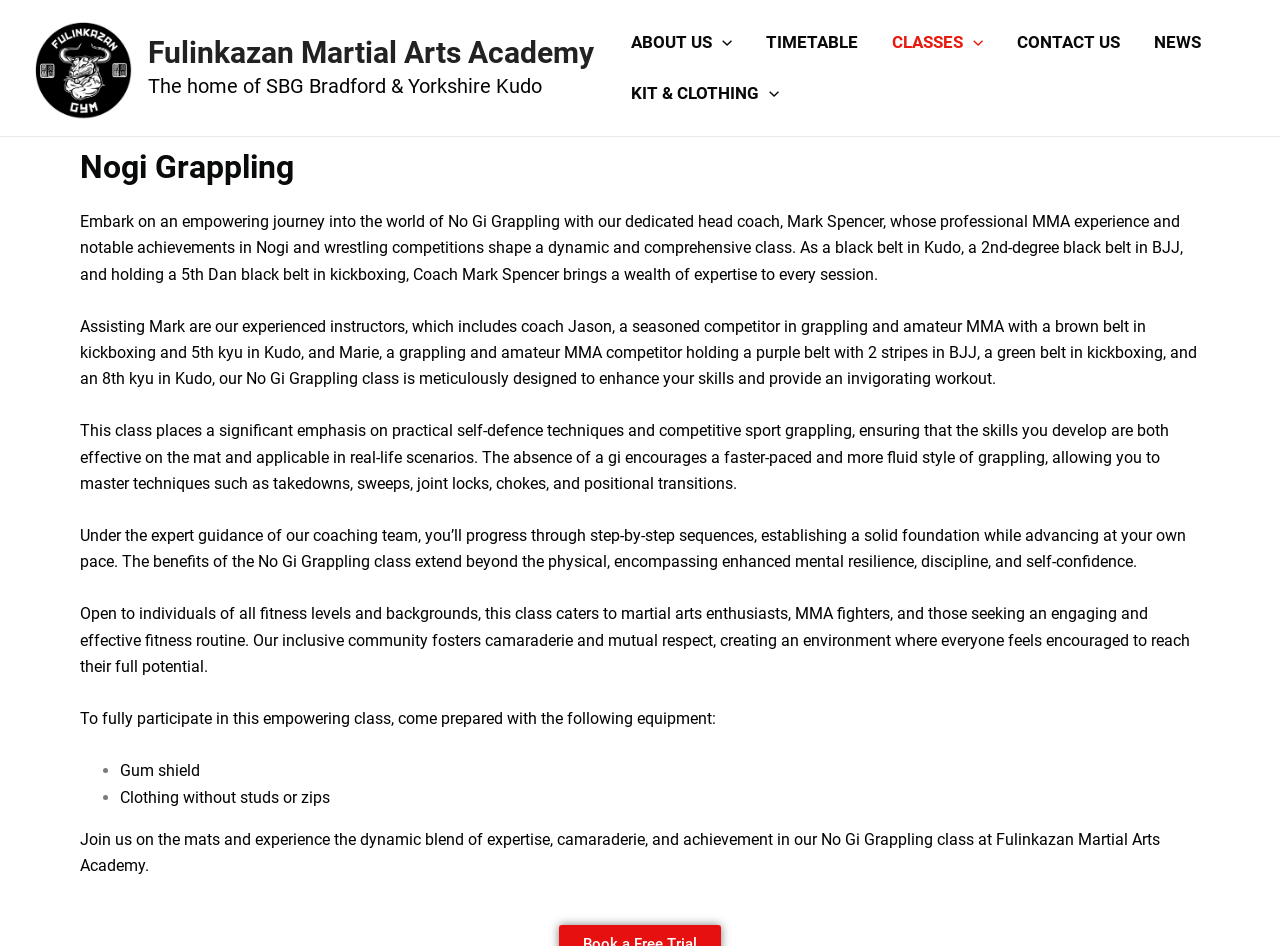Determine the bounding box for the UI element that matches this description: "Kit & Clothing".

[0.48, 0.072, 0.622, 0.126]